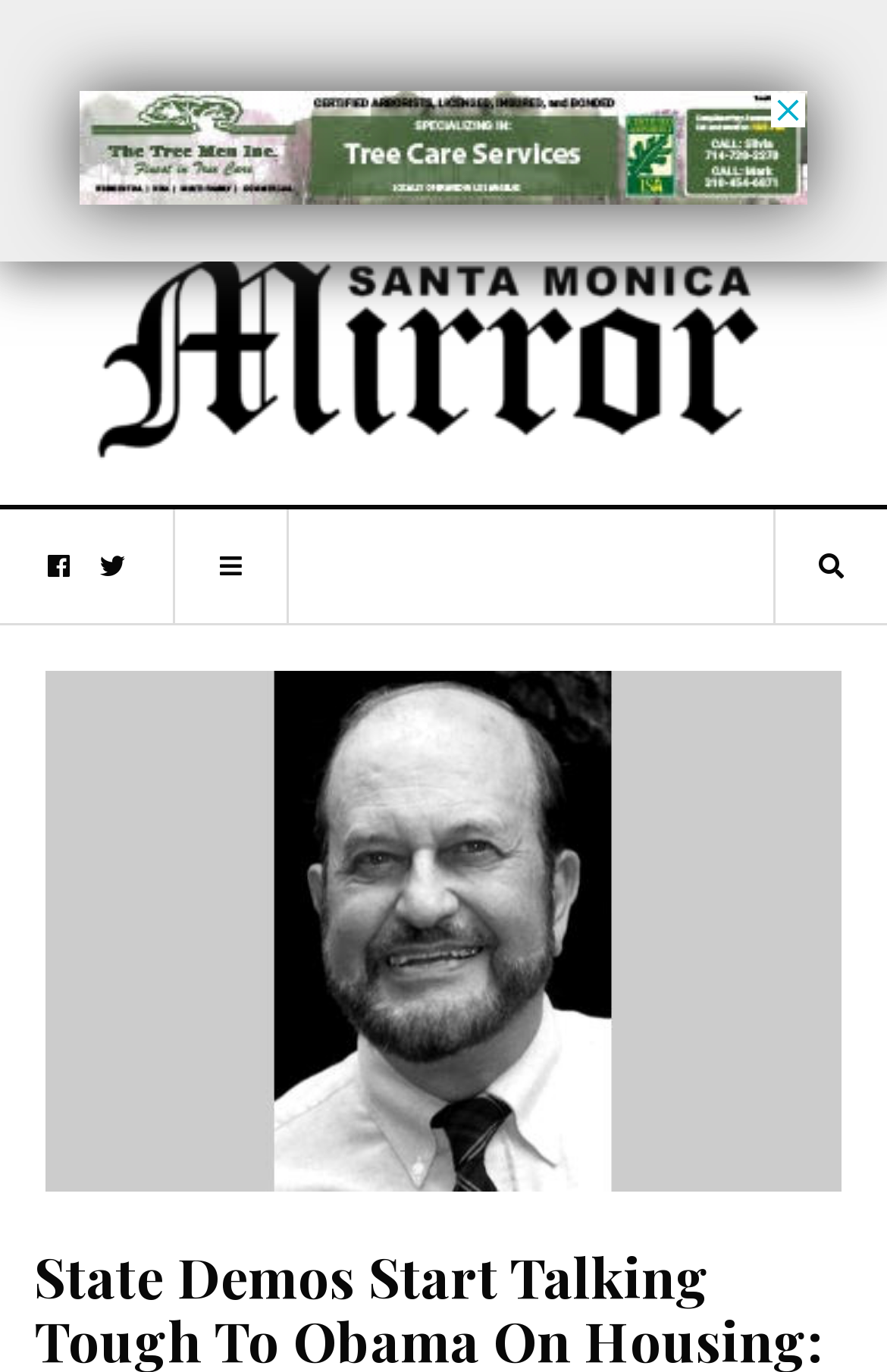What is the position of the columnist's image?
Using the information from the image, give a concise answer in one word or a short phrase.

Below the social media links